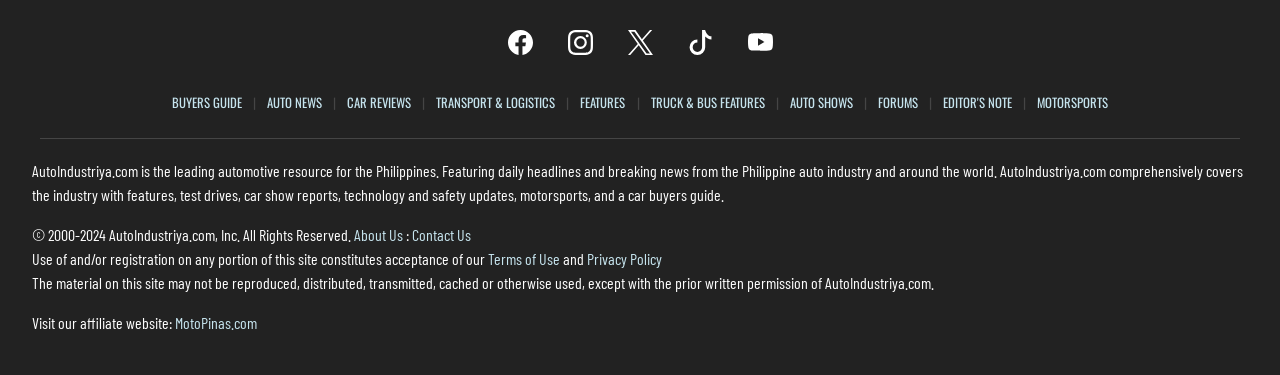Please identify the bounding box coordinates of the clickable area that will fulfill the following instruction: "Follow us on Facebook". The coordinates should be in the format of four float numbers between 0 and 1, i.e., [left, top, right, bottom].

[0.39, 0.125, 0.422, 0.176]